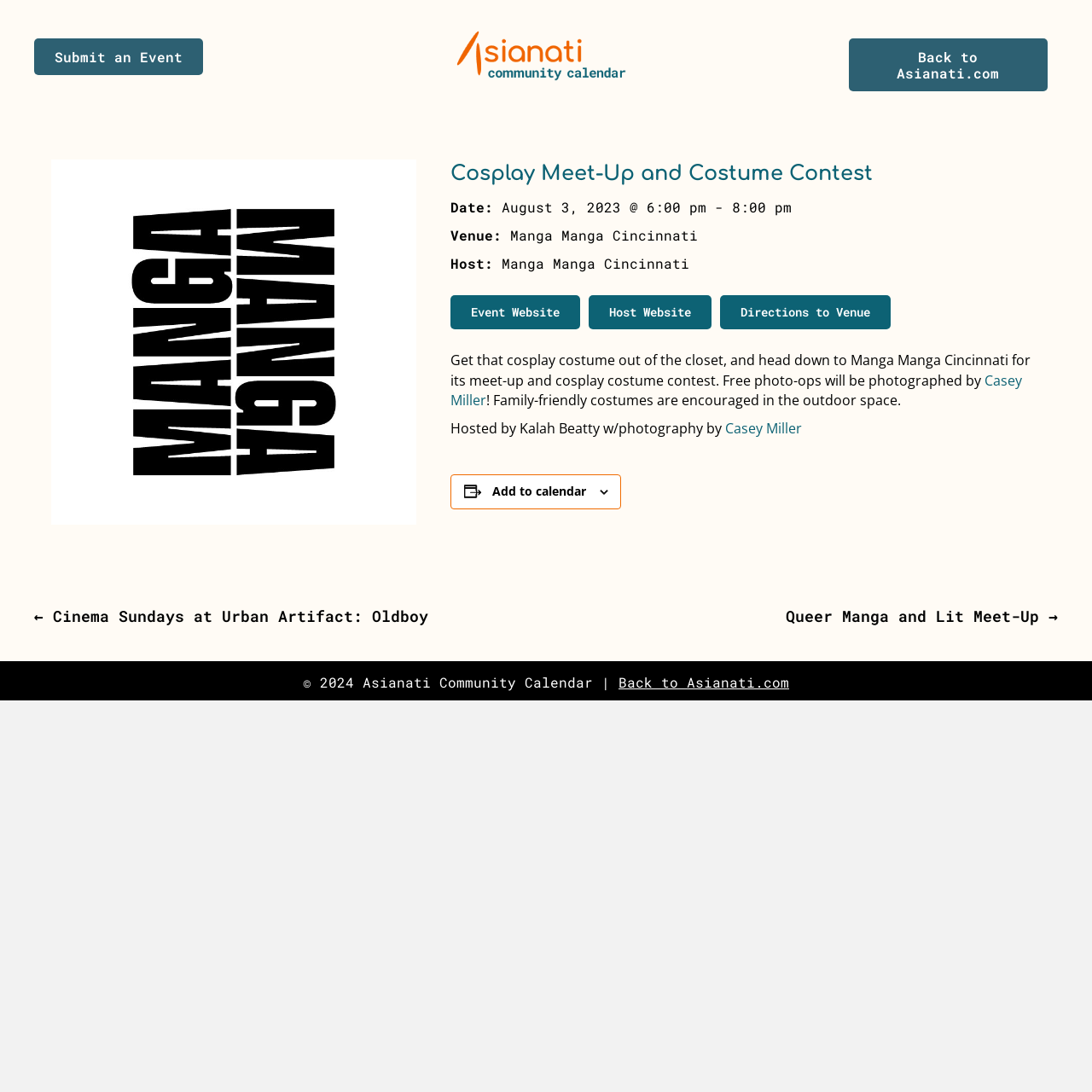What is the name of the event?
Answer the question with just one word or phrase using the image.

Cosplay Meet-Up and Costume Contest